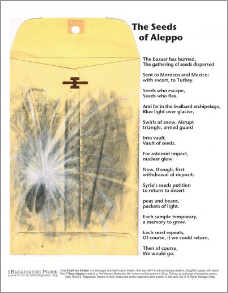Provide a short, one-word or phrase answer to the question below:
What is the color of the found envelope?

Yellow